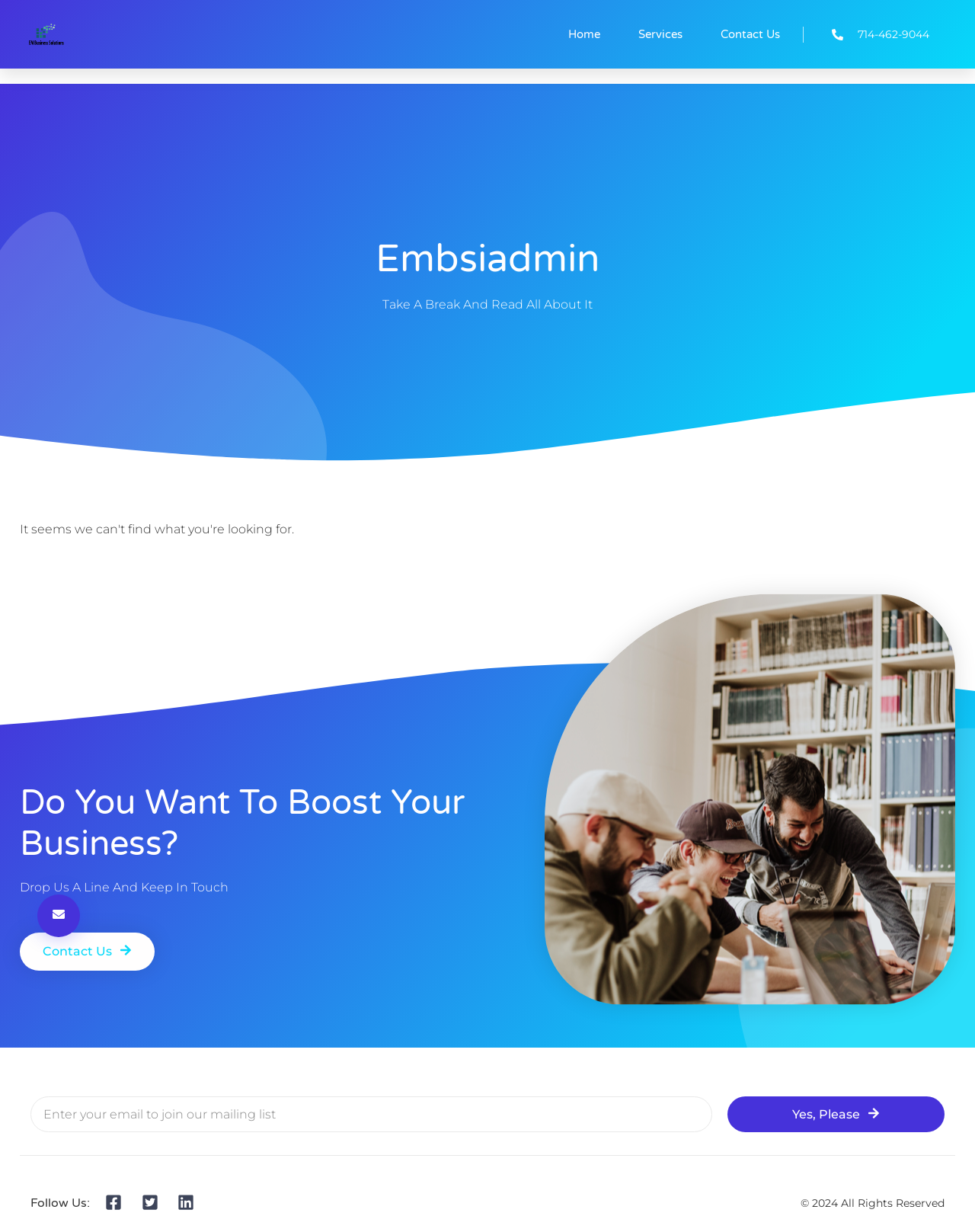Determine the bounding box coordinates of the region I should click to achieve the following instruction: "Go to Home page". Ensure the bounding box coordinates are four float numbers between 0 and 1, i.e., [left, top, right, bottom].

[0.583, 0.001, 0.616, 0.055]